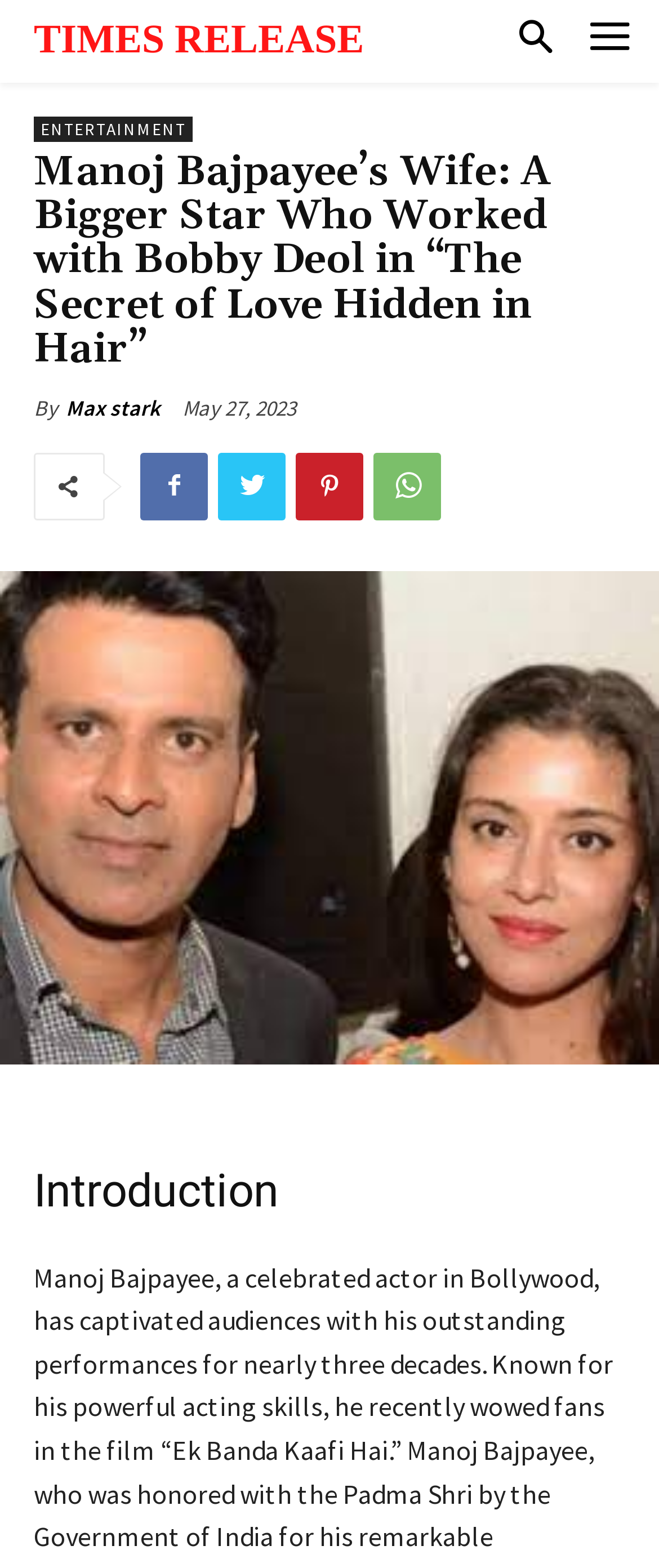Answer the question below in one word or phrase:
What is the date of this article?

May 27, 2023